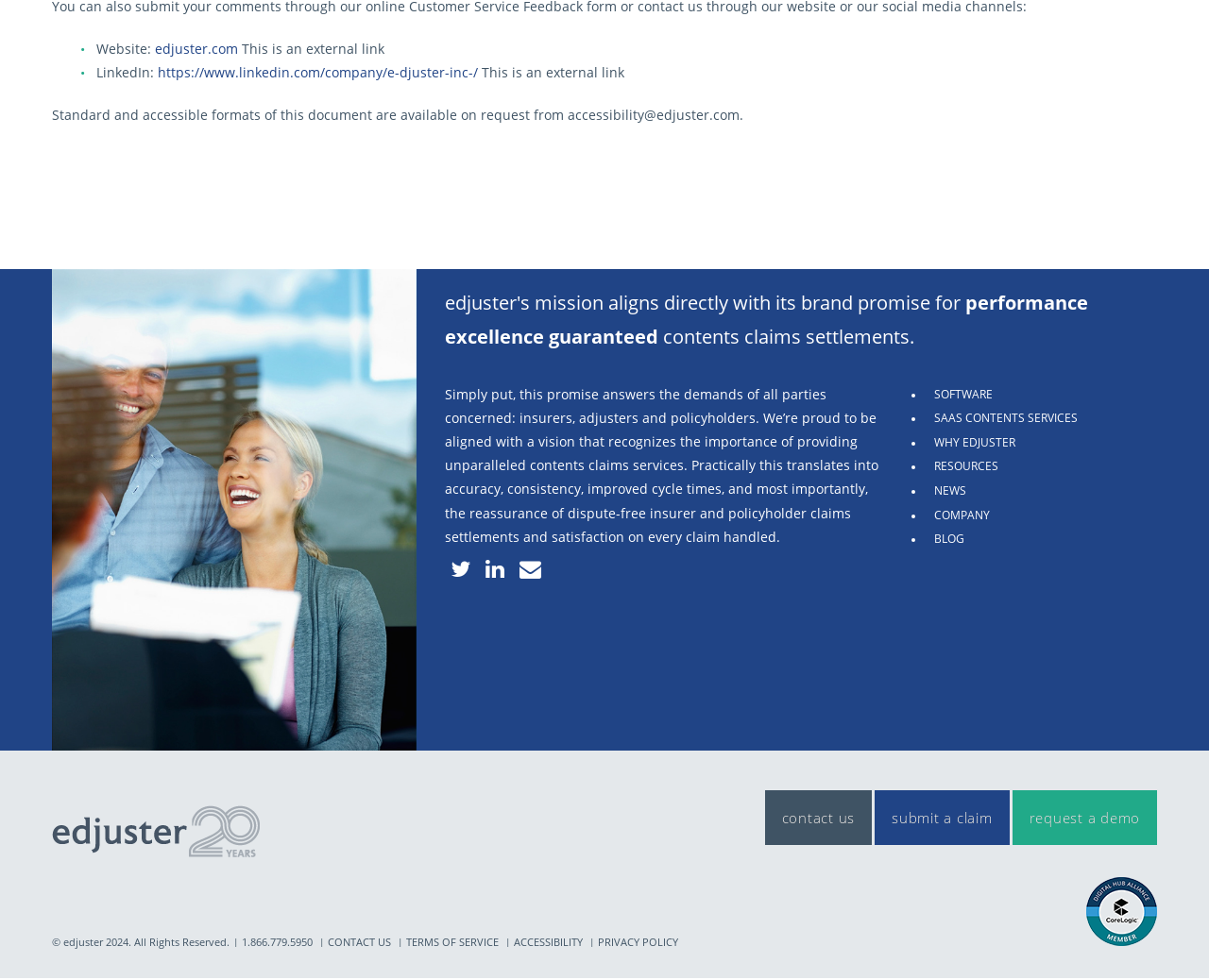What is the promise of the company?
Deliver a detailed and extensive answer to the question.

I found the text 'performance excellence guaranteed' on the webpage, which is likely a promise or slogan of the company. This text is highlighted and appears to be a key message of the company.